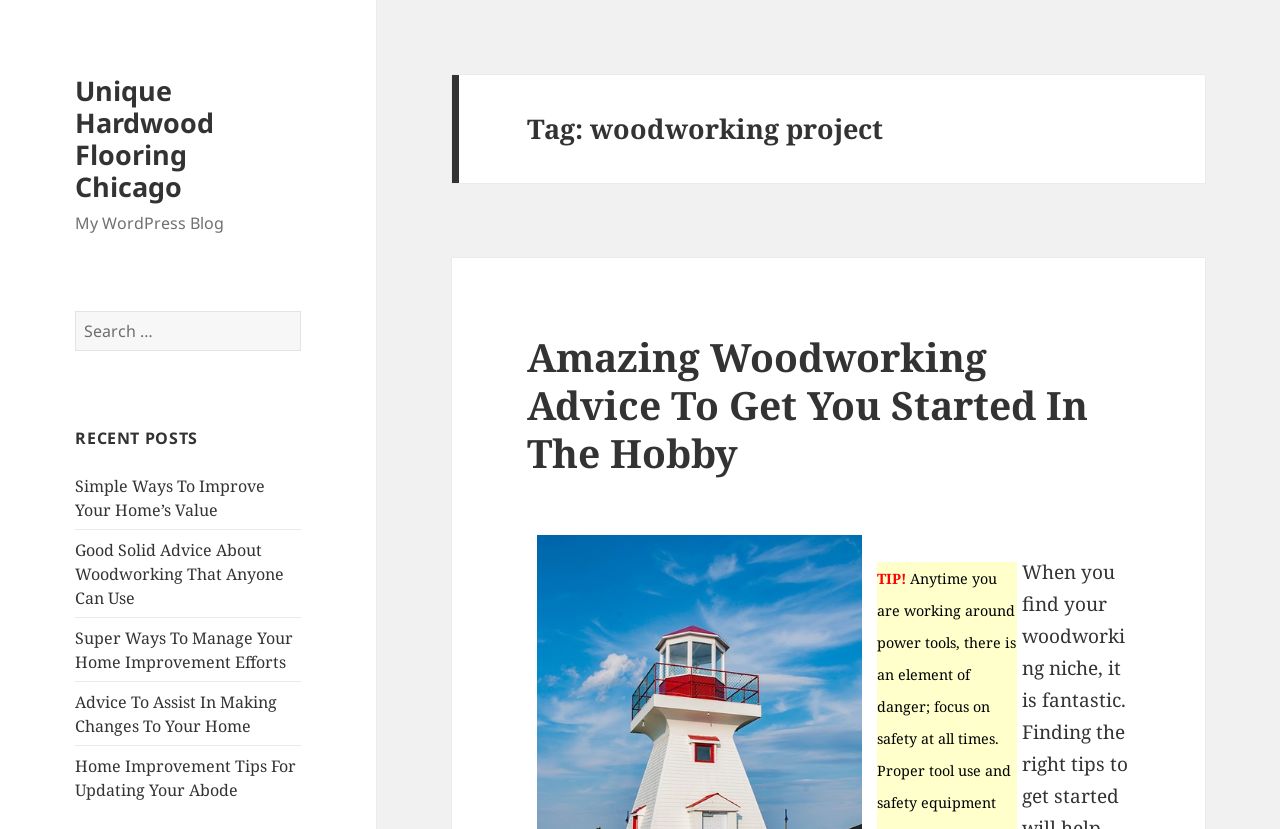What is the category of the recent posts?
Deliver a detailed and extensive answer to the question.

I found the answer by looking at the heading element with the bounding box coordinates [0.412, 0.136, 0.882, 0.175], which contains the text 'Tag: woodworking project'. This suggests that the recent posts are related to woodworking.